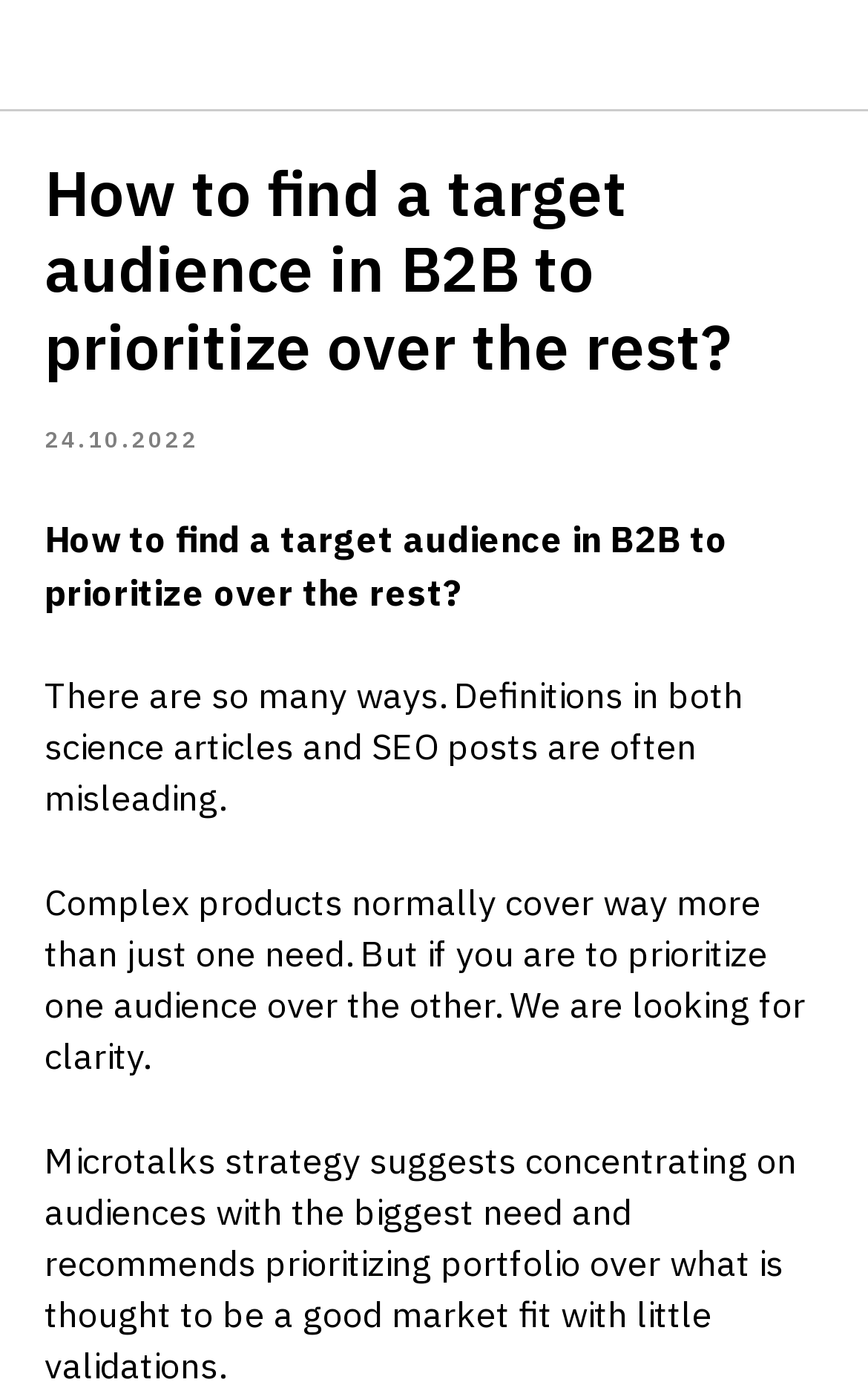What is the main topic of the article?
Carefully examine the image and provide a detailed answer to the question.

The main topic of the article is indicated by the heading 'How to find a target audience in B2B to prioritize over the rest?' which suggests that the article is about finding a target audience, specifically in the B2B context.